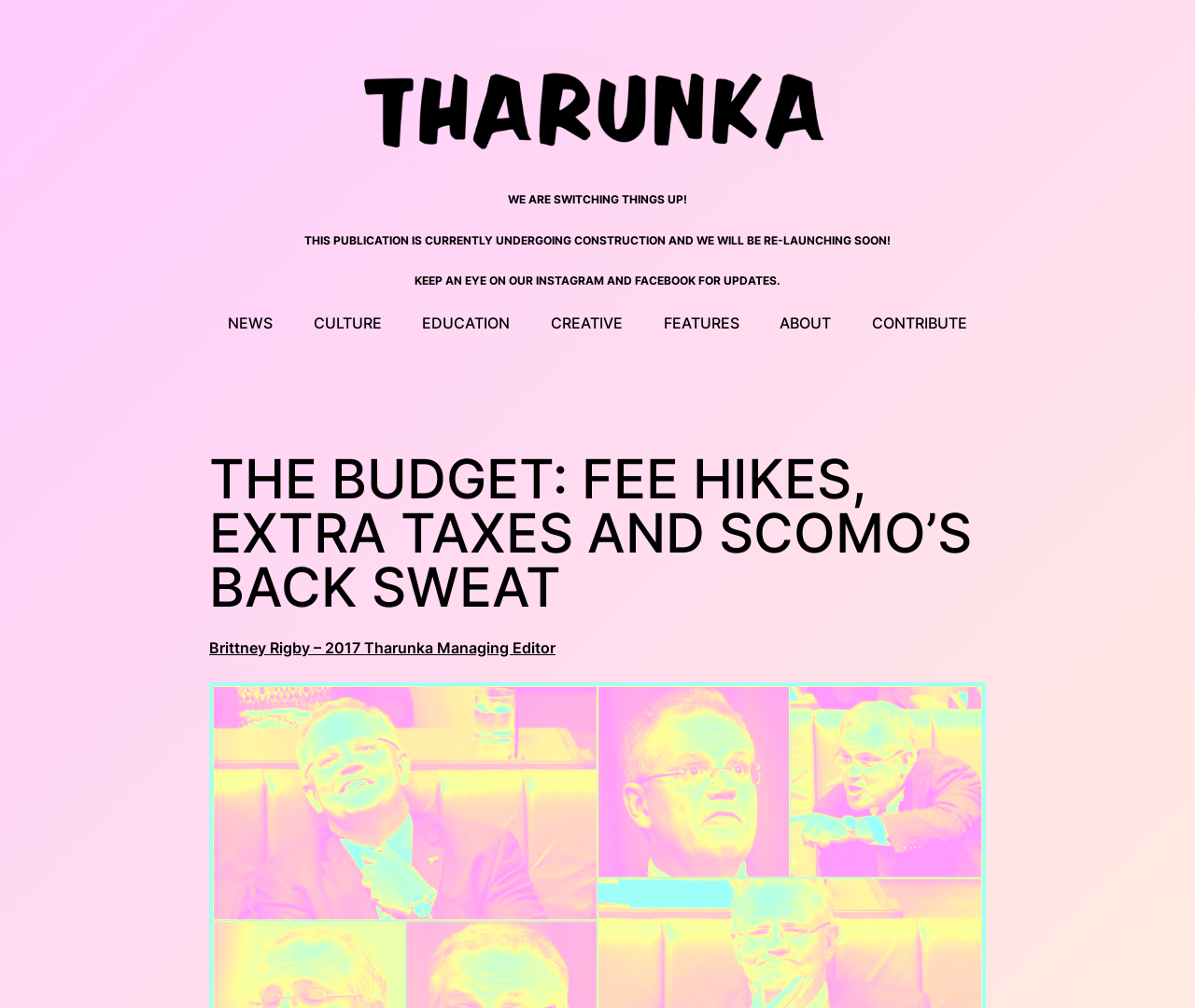Determine the bounding box coordinates for the clickable element required to fulfill the instruction: "click the Tharunka link". Provide the coordinates as four float numbers between 0 and 1, i.e., [left, top, right, bottom].

[0.291, 0.051, 0.709, 0.167]